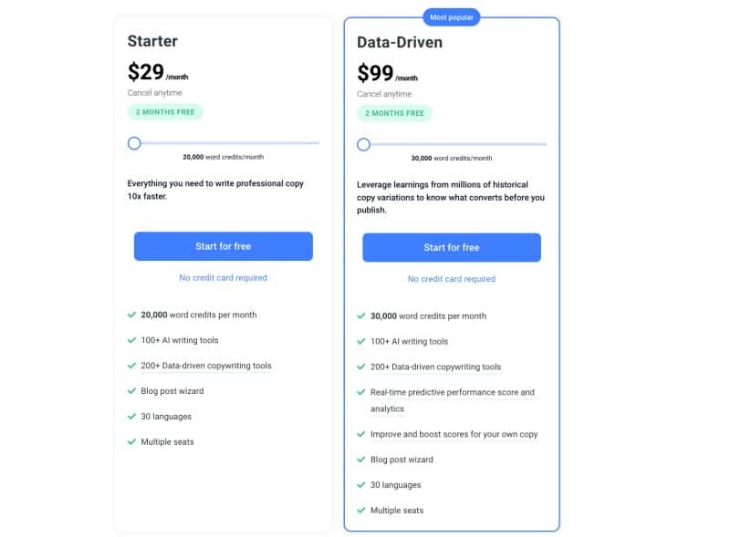Convey all the details present in the image.

The image presents a comparison of two pricing plans offered by Anyword: the **Starter Plan** on the left and the **Data-Driven Plan** on the right. 

- **Starter Plan**: Priced at **$29/month**, it includes features such as:
  - 20,000 word credits per month
  - Over 100 AI writing tools
  - Access to 200+ data-driven copywriting tools
  - A blog post wizard
  - Support for 30 languages
  - Multiple seats for team collaboration
  - The promotion offers **2 months free** for annual payment options.

- **Data-Driven Plan**: Priced at **$99/month**, highlighted as the most popular option, it includes:
  - 30,000 word credits per month
  - Over 100 AI writing tools
  - 200+ data-driven copywriting tools
  - Real-time predictive performance score and analytics
  - Tools to improve and boost performance for personal copy
  - A blog post wizard
  - Support for 30 languages
  - Also comes with a **2 months free** offer.

Each plan features a "Start for free" button promoting a hassle-free sign-up without needing a credit card. This visual aids potential customers in making an informed decision based on their writing needs and budget.